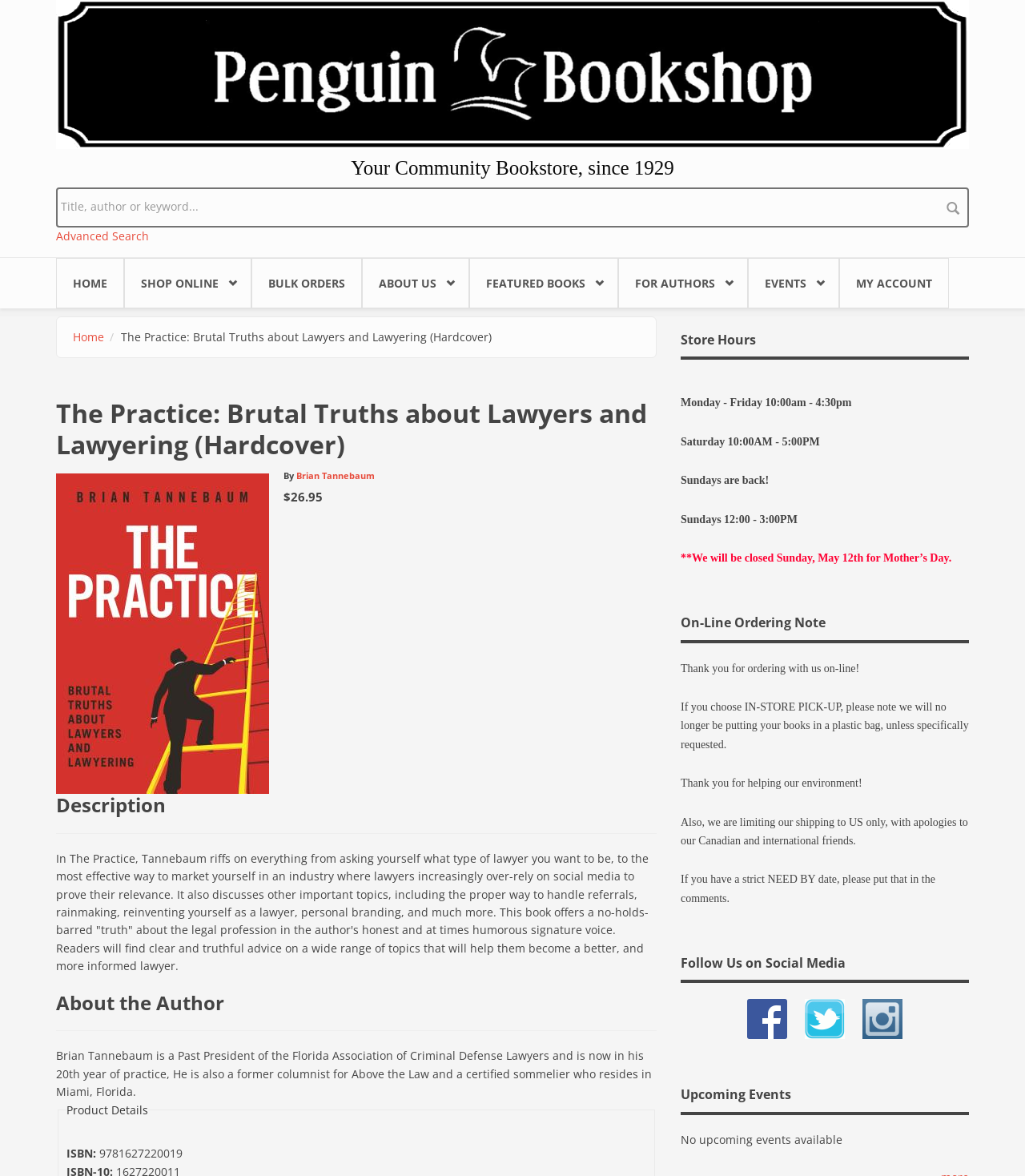Pinpoint the bounding box coordinates of the element that must be clicked to accomplish the following instruction: "Search for a book". The coordinates should be in the format of four float numbers between 0 and 1, i.e., [left, top, right, bottom].

[0.055, 0.159, 0.945, 0.193]